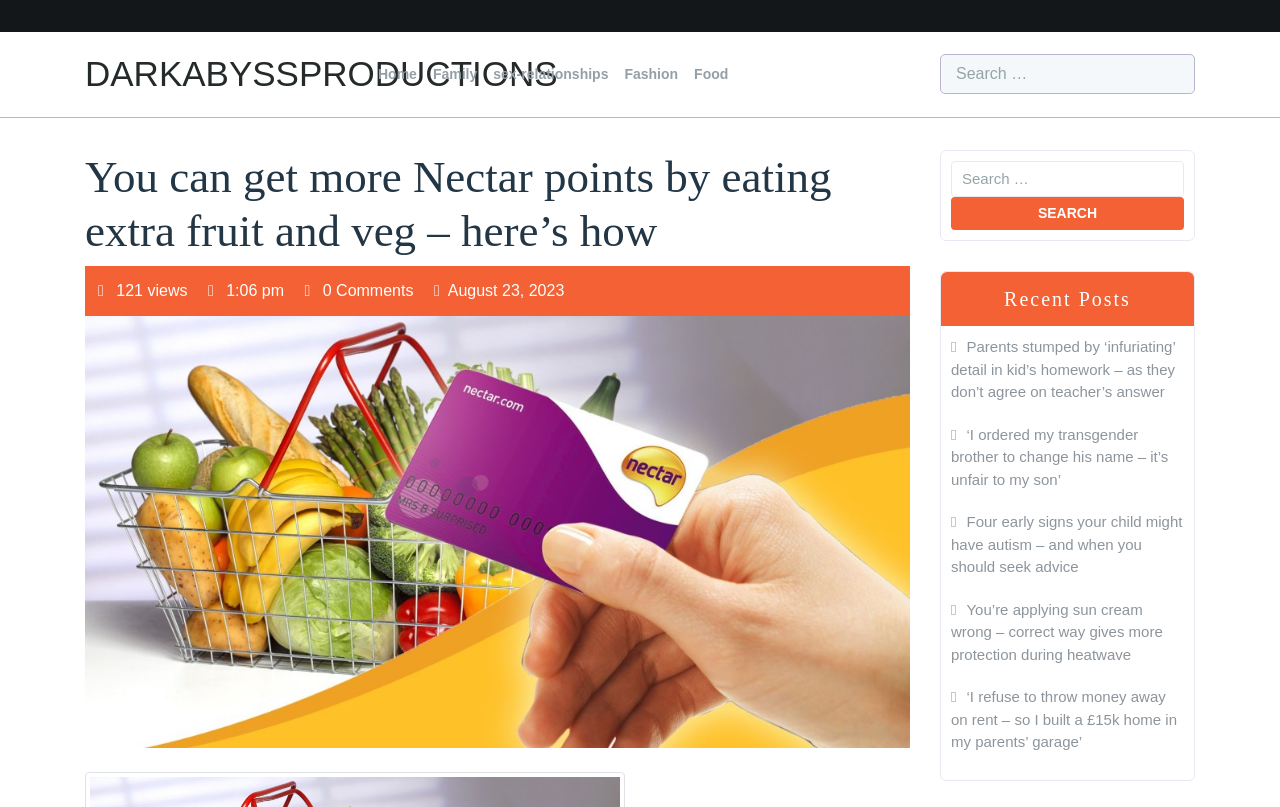Could you indicate the bounding box coordinates of the region to click in order to complete this instruction: "Click the 'Chatiw Me Review' link".

None